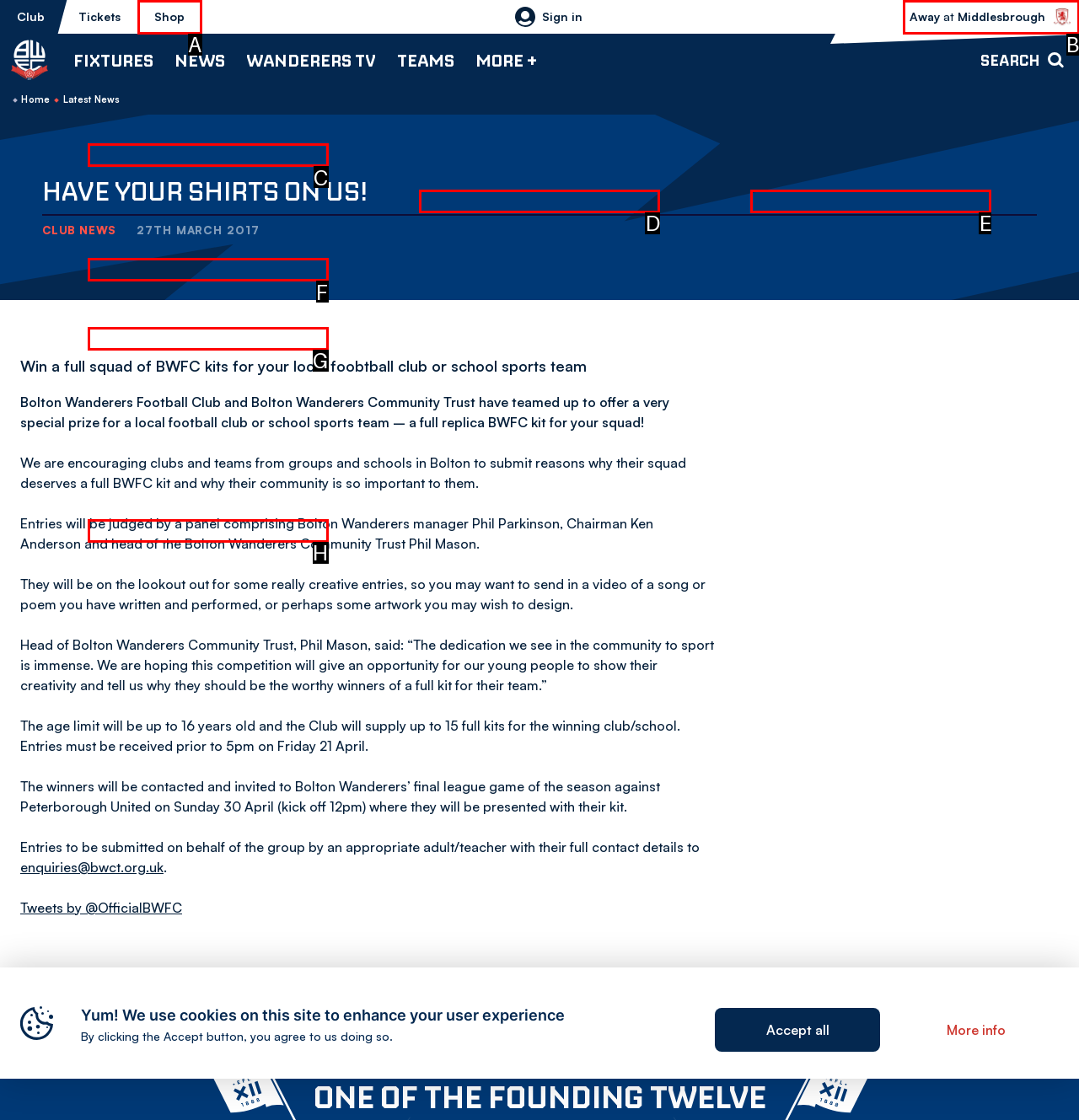Select the letter that aligns with the description: Middlesbrough vs Bolton Wanderers. Answer with the letter of the selected option directly.

B